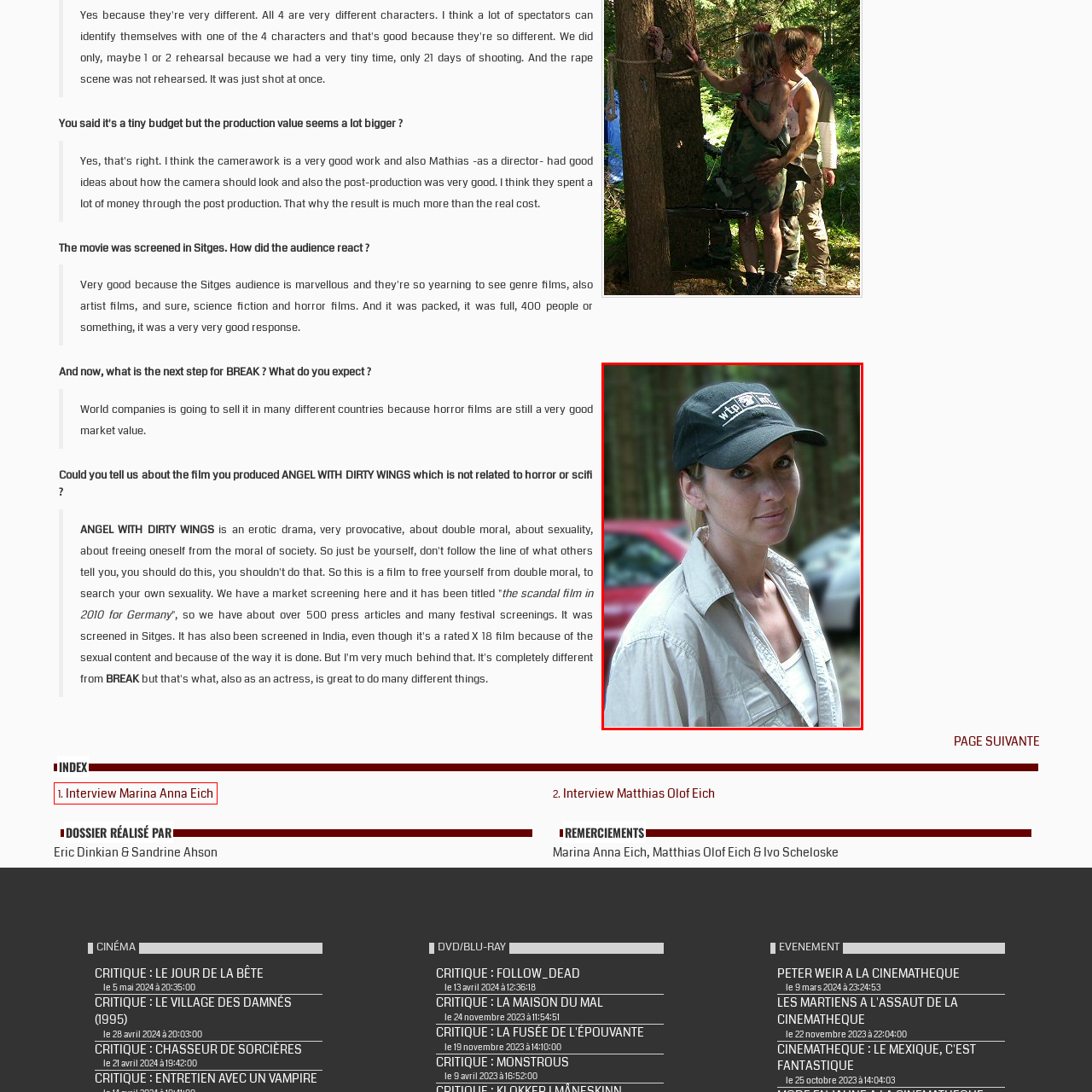Describe the contents of the image that is surrounded by the red box in a detailed manner.

The image features a woman wearing a black cap with a logo, dressed in a light-colored, button-up shirt. She stands amidst a natural setting, with blurred outlines of cars and greenery in the background, suggesting an outdoor activity or event. The woman has a serious expression, which may indicate her focus or contemplation. This photograph likely captures a moment related to a film discussed in the surrounding content, which emphasizes the cinematic experience and audience reactions, perhaps involving themes prevalent in horror films.